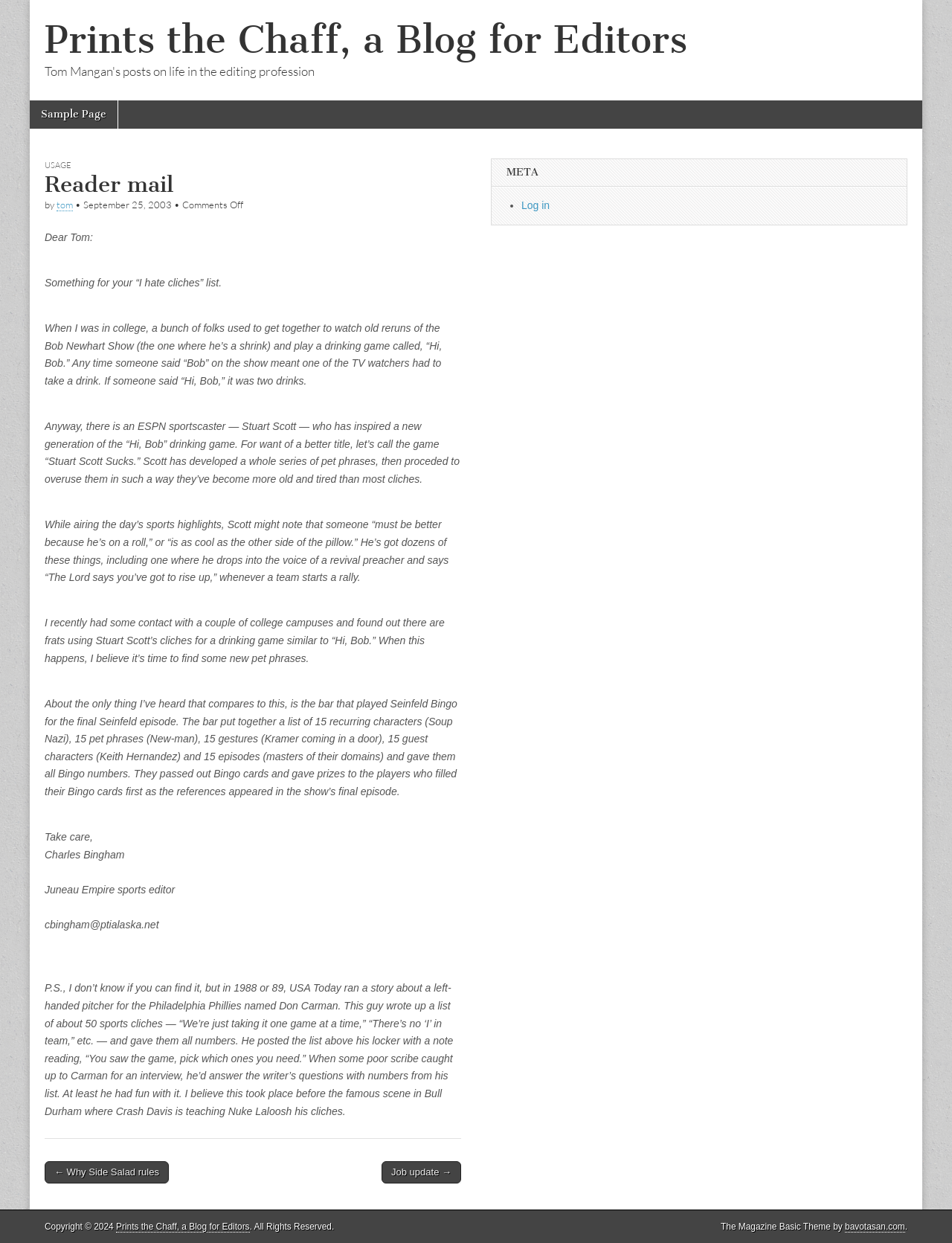Determine the bounding box coordinates of the clickable region to execute the instruction: "Click the 'Why Side Salad rules' link". The coordinates should be four float numbers between 0 and 1, denoted as [left, top, right, bottom].

[0.047, 0.934, 0.177, 0.952]